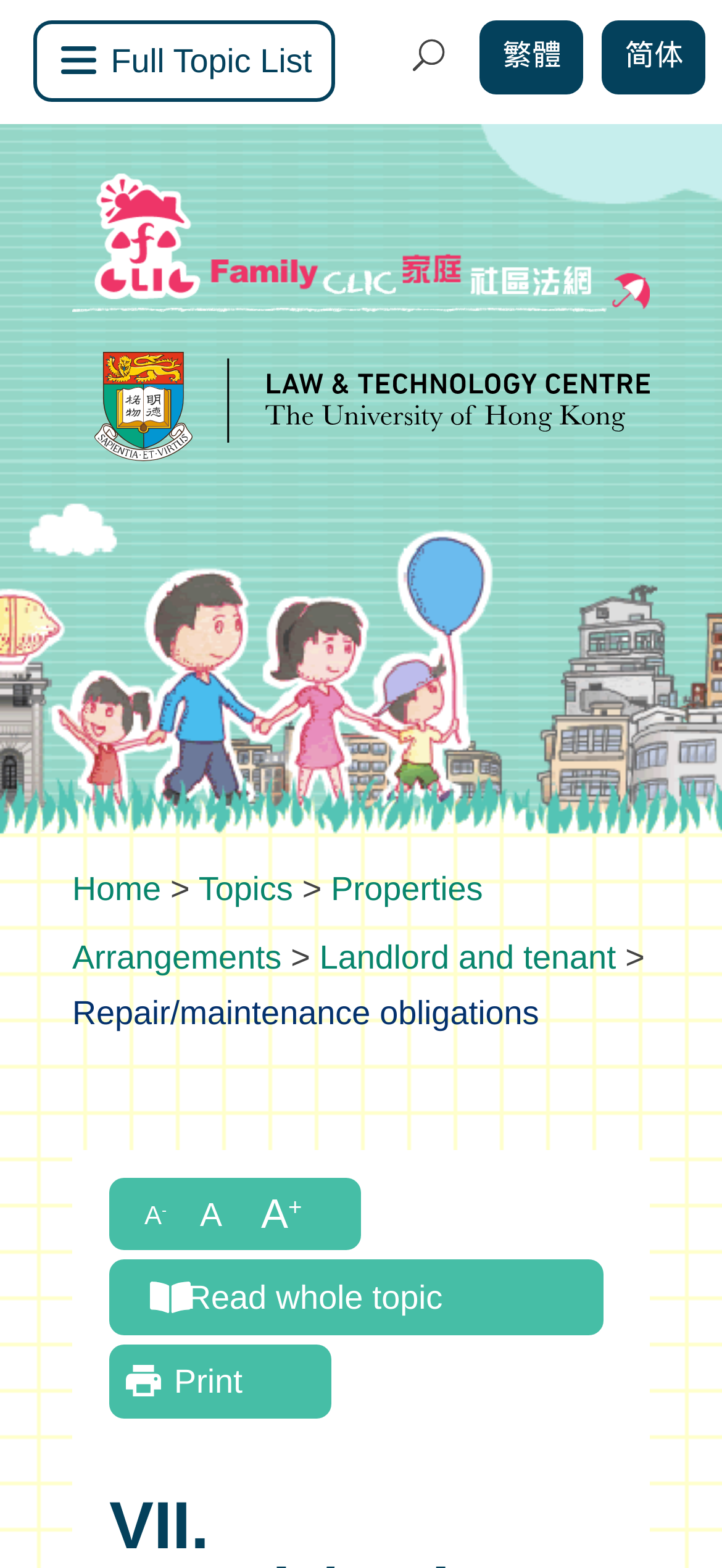Provide your answer in one word or a succinct phrase for the question: 
How many language options are available?

2